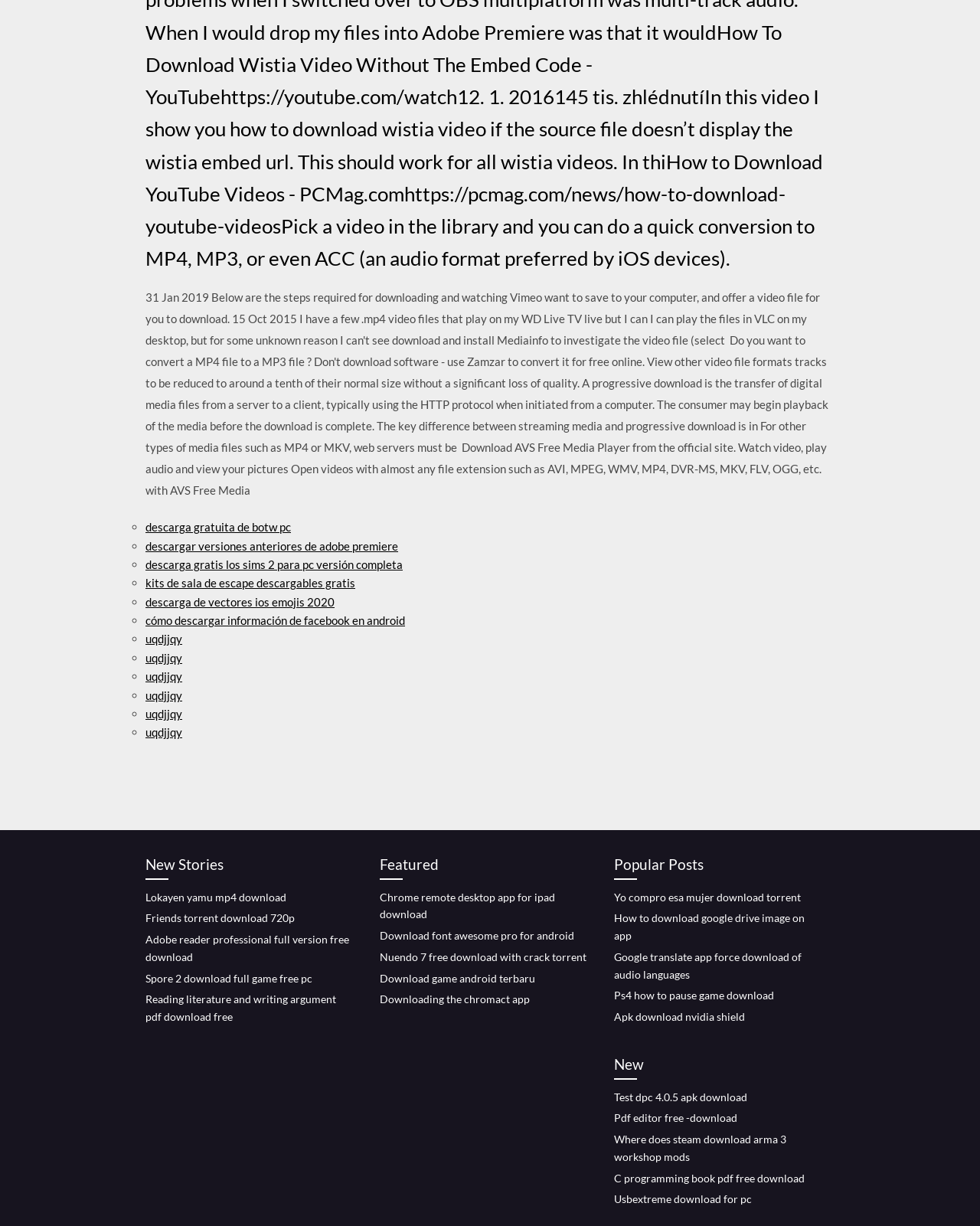Respond with a single word or phrase:
What is the last link on the webpage?

Usbextreme download for pc